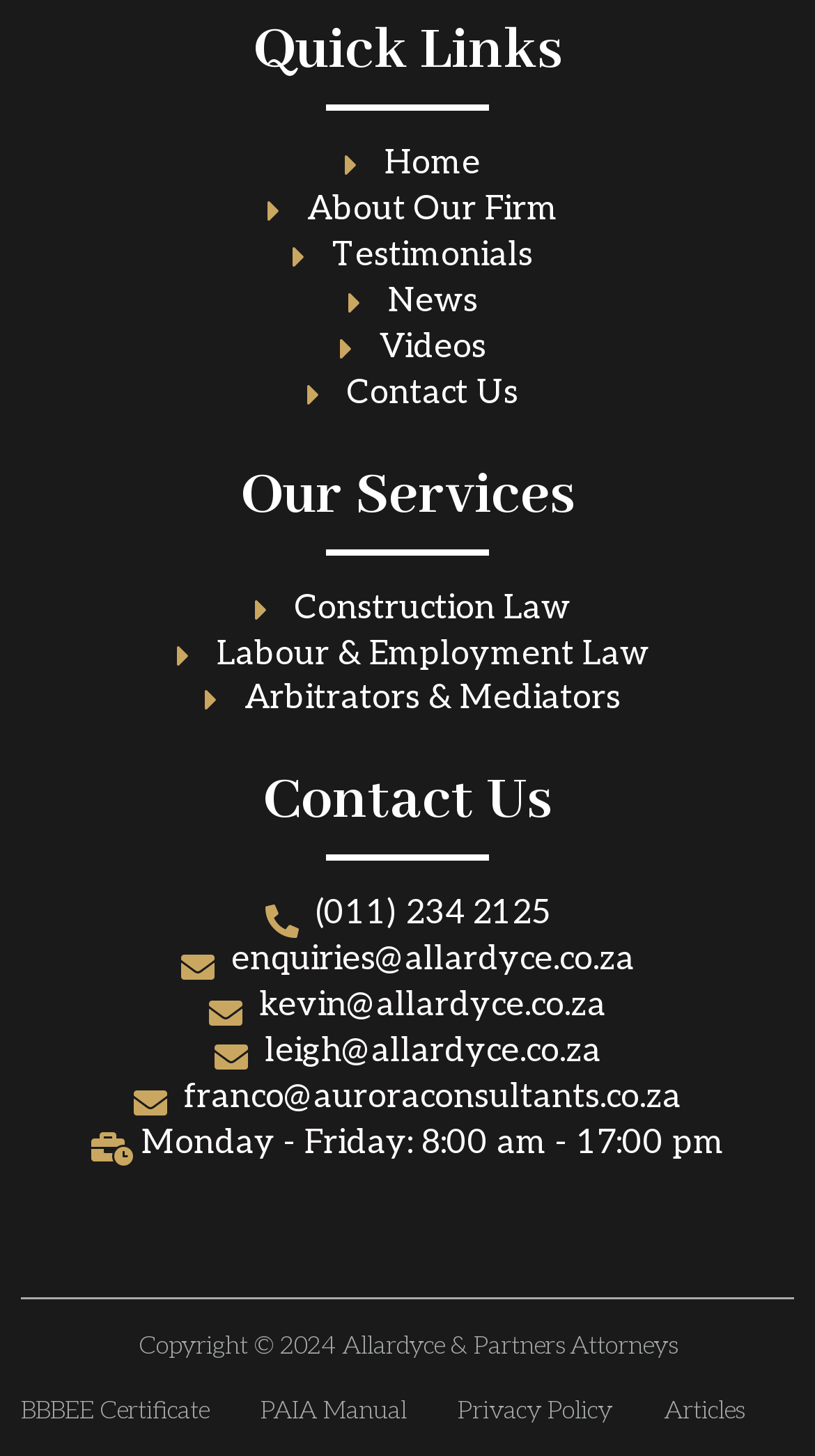Locate the bounding box of the UI element described by: "Arbitrators & Mediators" in the given webpage screenshot.

[0.238, 0.466, 0.762, 0.497]